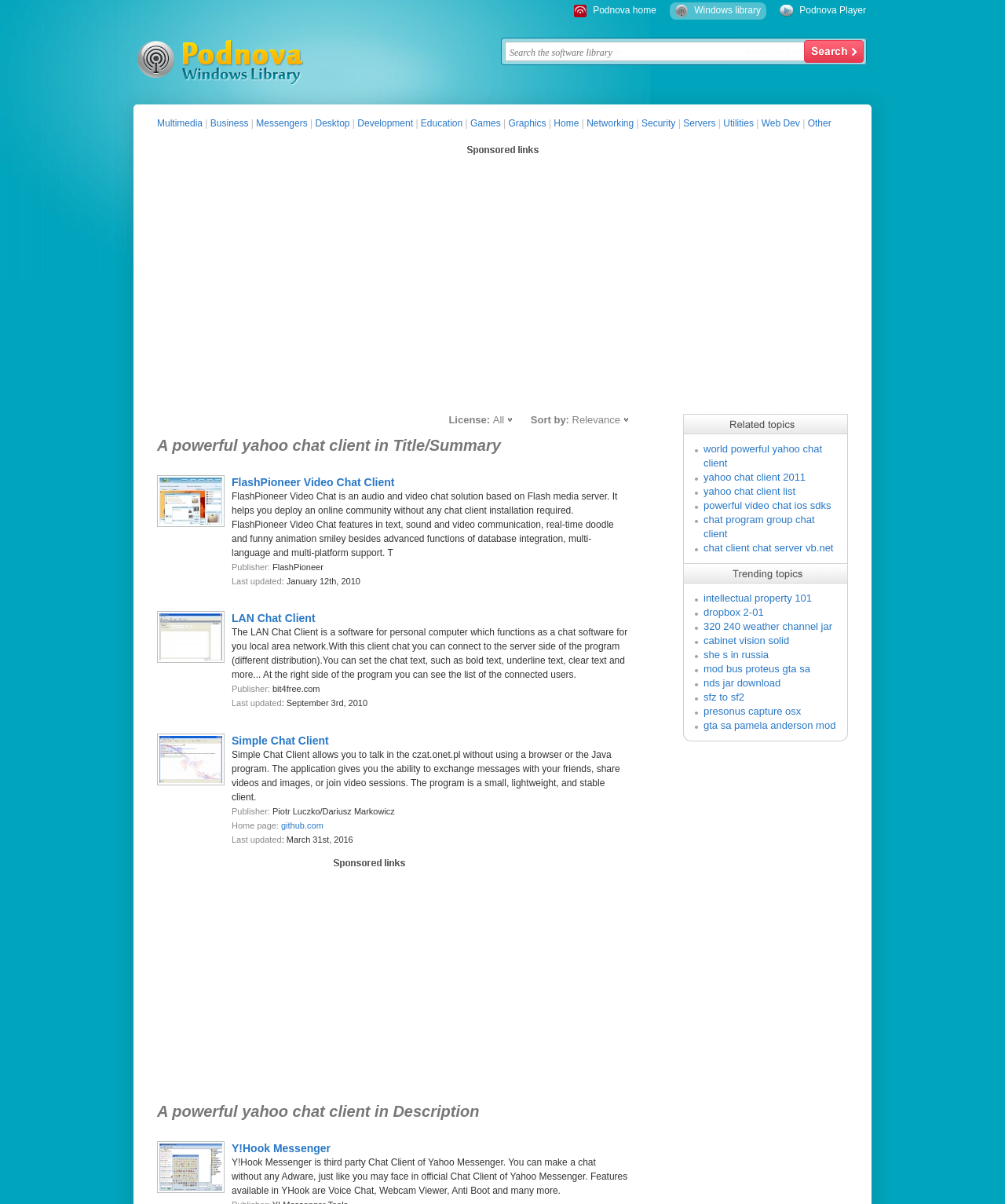Identify the bounding box coordinates of the clickable section necessary to follow the following instruction: "View LAN Chat Client details". The coordinates should be presented as four float numbers from 0 to 1, i.e., [left, top, right, bottom].

[0.23, 0.508, 0.314, 0.519]